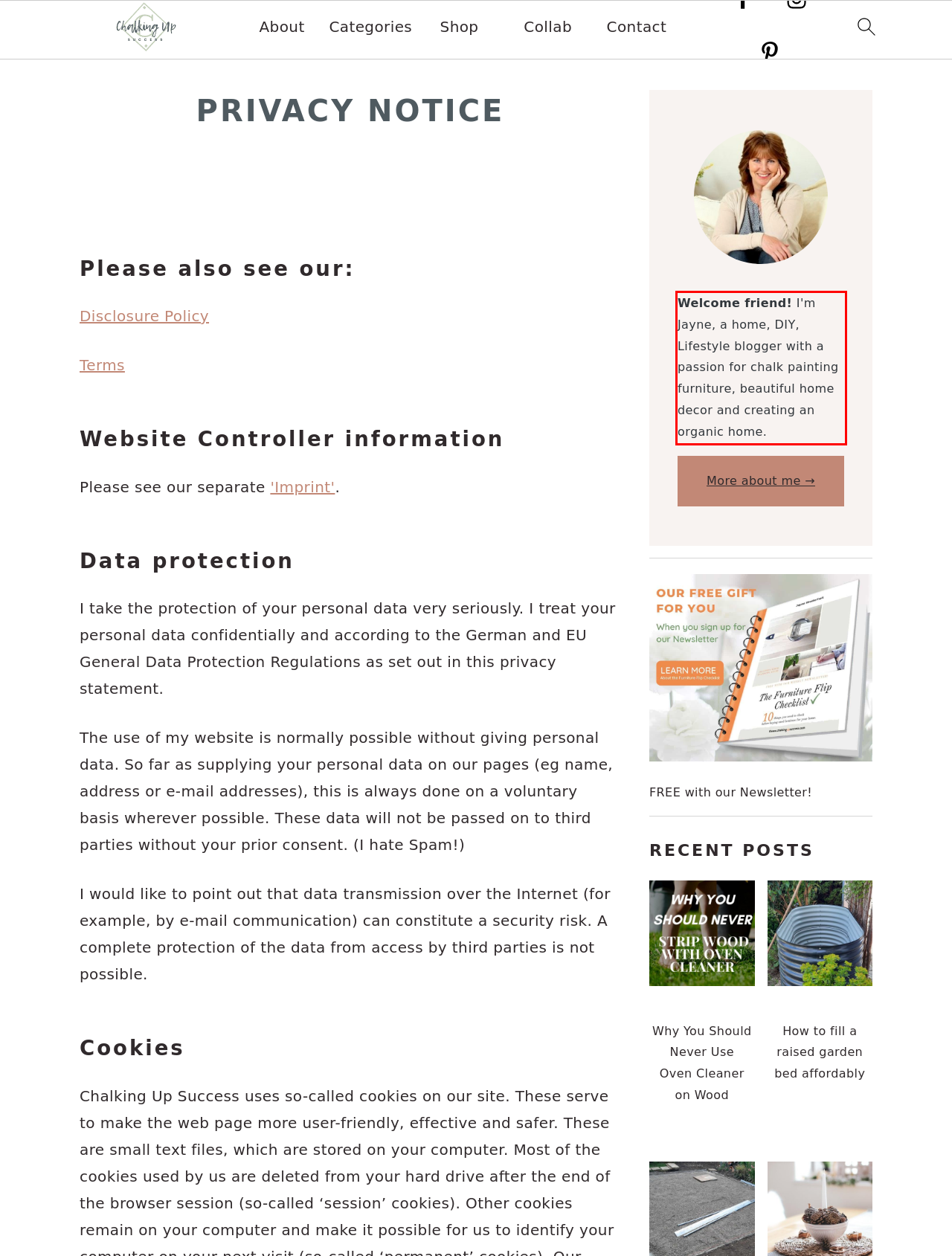Look at the webpage screenshot and recognize the text inside the red bounding box.

Welcome friend! I'm Jayne, a home, DIY, Lifestyle blogger with a passion for chalk painting furniture, beautiful home decor and creating an organic home.